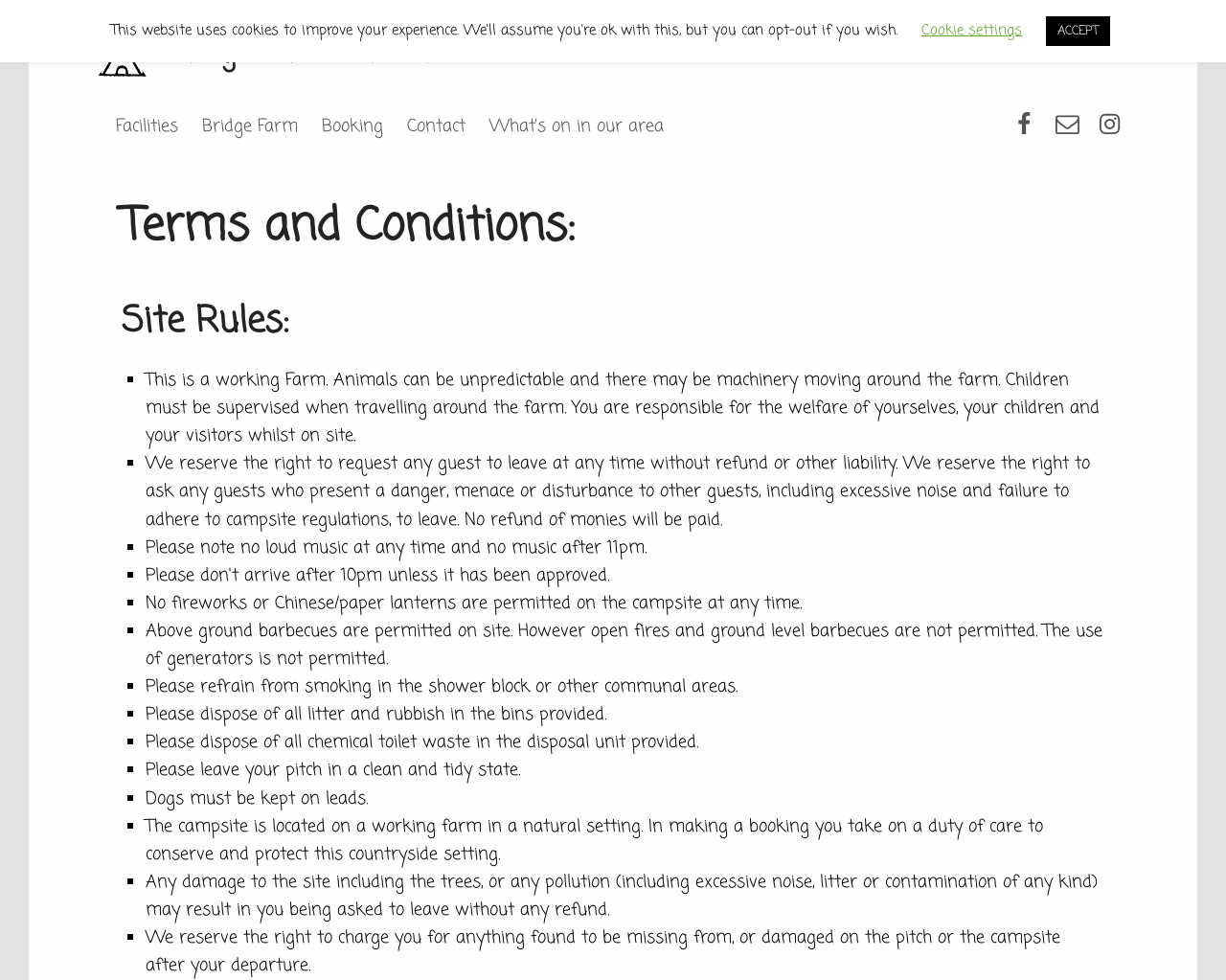Using the image as a reference, answer the following question in as much detail as possible:
How many links are in the primary menu?

The primary menu is located at the top of the webpage and contains links to 'Facilities', 'Bridge Farm', 'Booking', 'Contact', and 'What’s on in our area'. Therefore, there are 5 links in the primary menu.